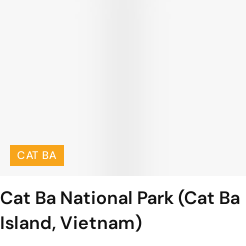What is the purpose of the orange box?
Give a detailed response to the question by analyzing the screenshot.

The orange box labeled 'CAT BA' adds a vibrant touch, emphasizing the significance of the location, which is Cat Ba Island, Vietnam.